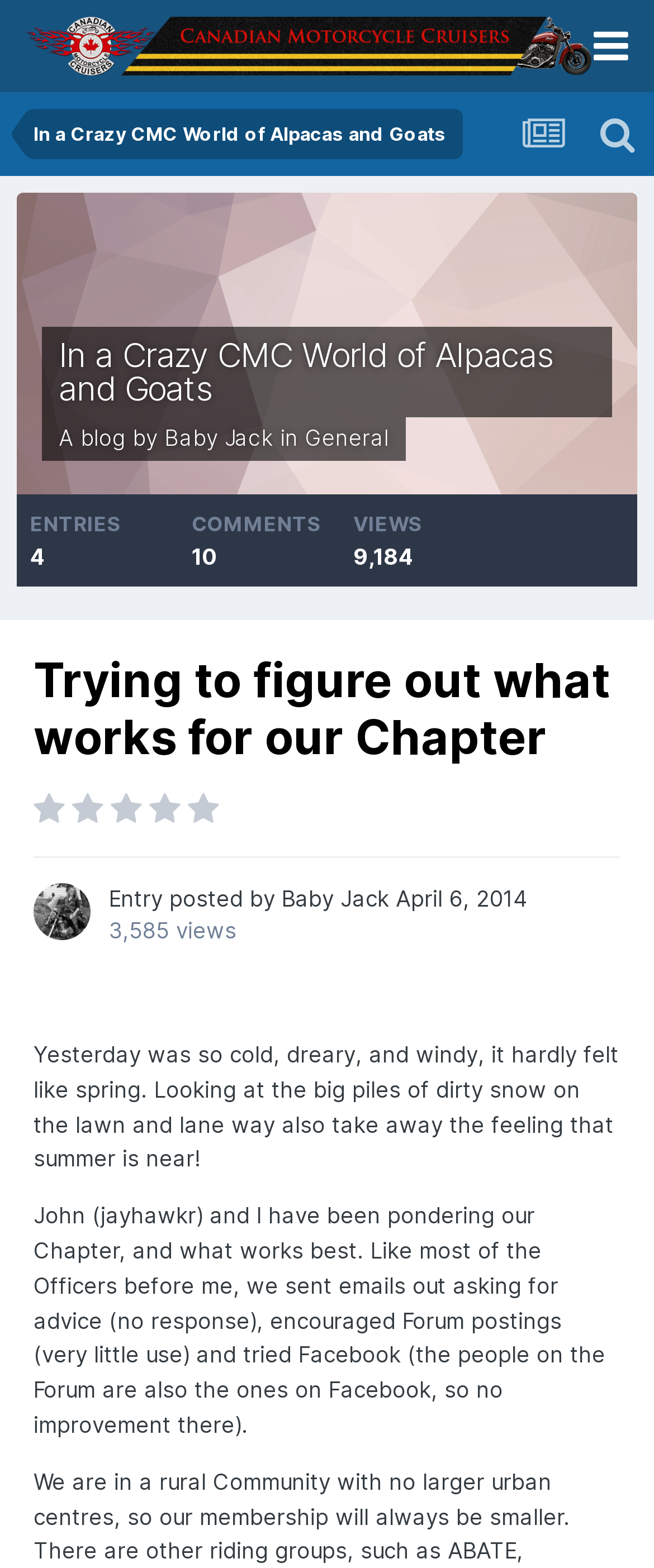Locate and extract the headline of this webpage.

In a Crazy CMC World of Alpacas and Goats